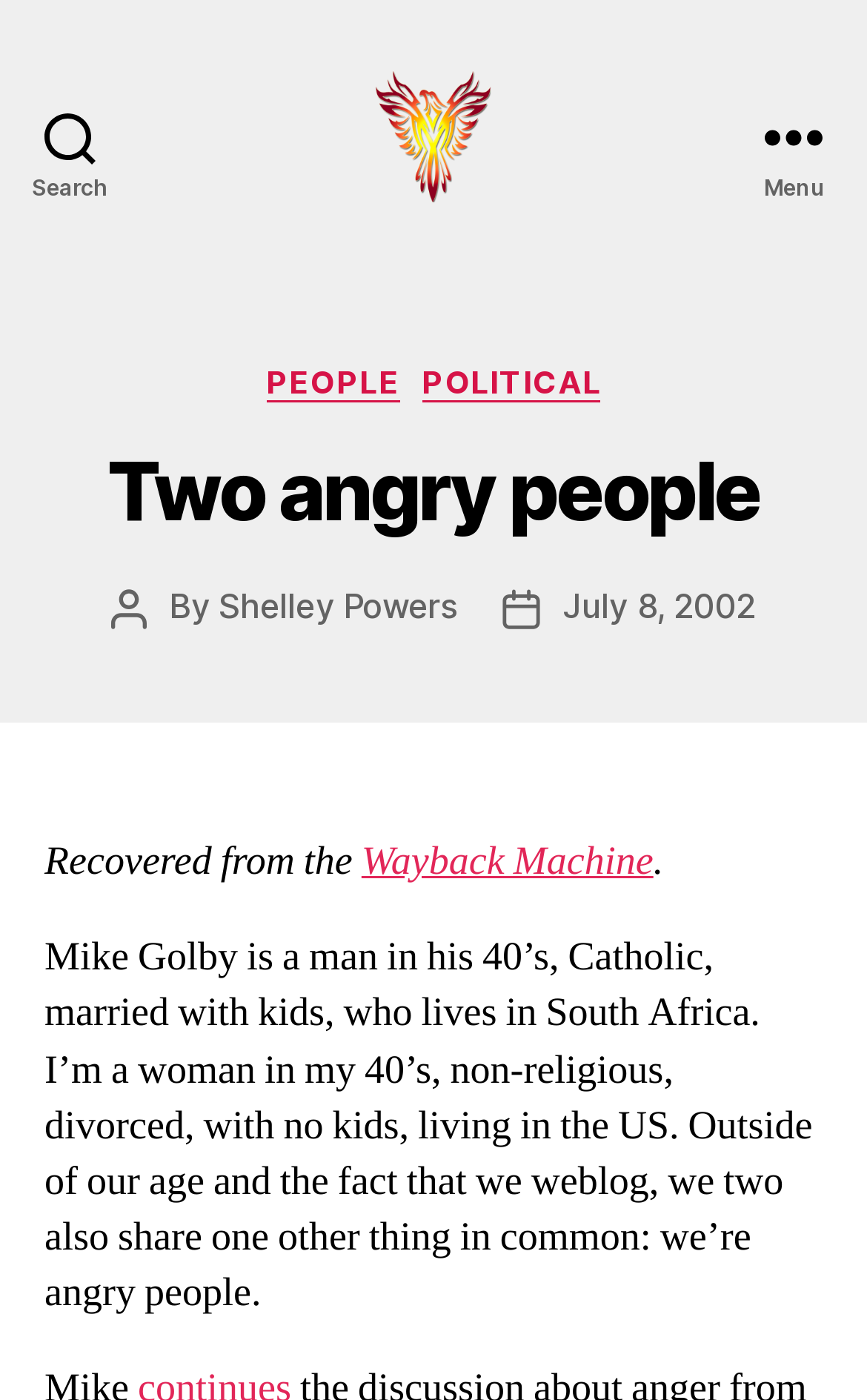Provide your answer in one word or a succinct phrase for the question: 
What is the date of the post?

July 8, 2002